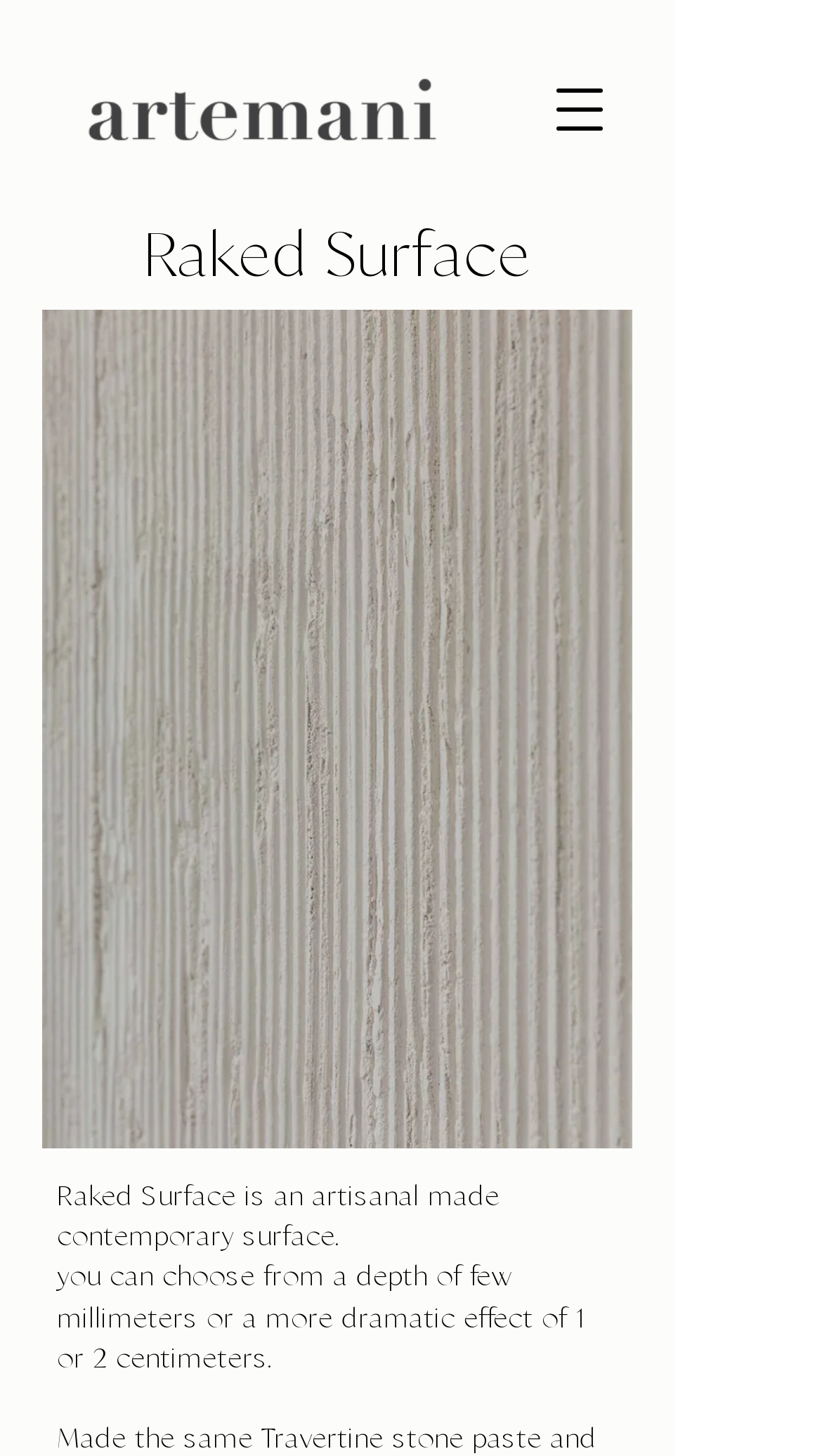What is the purpose of the image on the webpage?
Refer to the image and respond with a one-word or short-phrase answer.

To showcase the Raked Surface